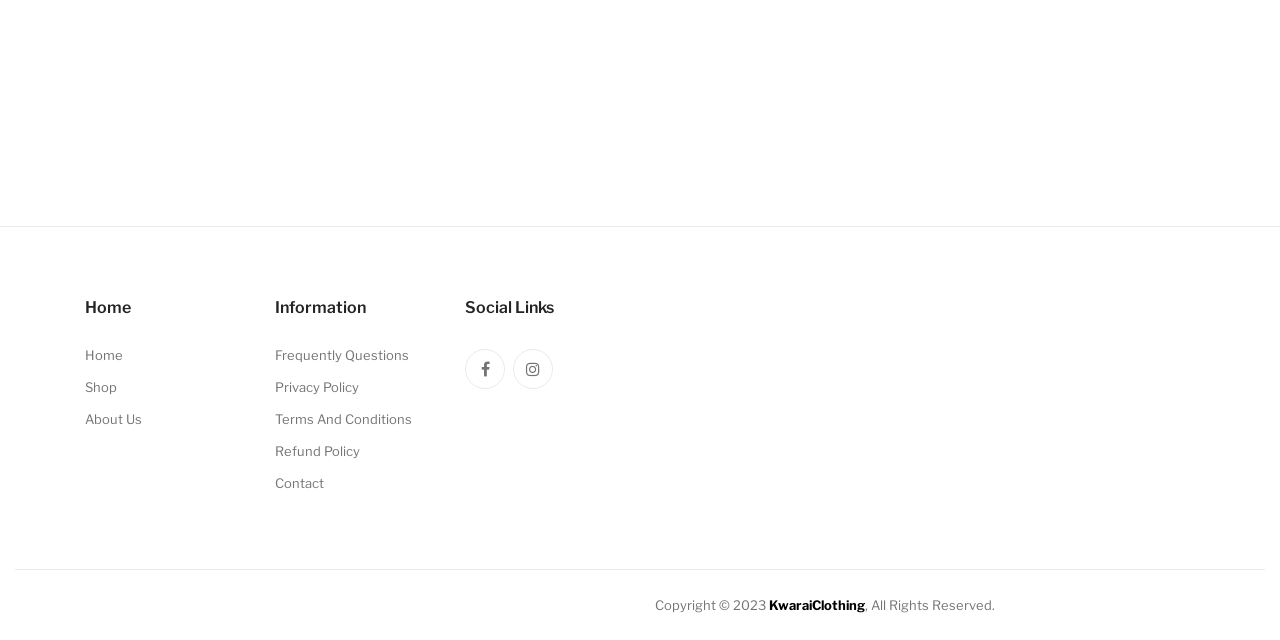Provide the bounding box coordinates of the HTML element this sentence describes: "Shop". The bounding box coordinates consist of four float numbers between 0 and 1, i.e., [left, top, right, bottom].

[0.066, 0.58, 0.191, 0.63]